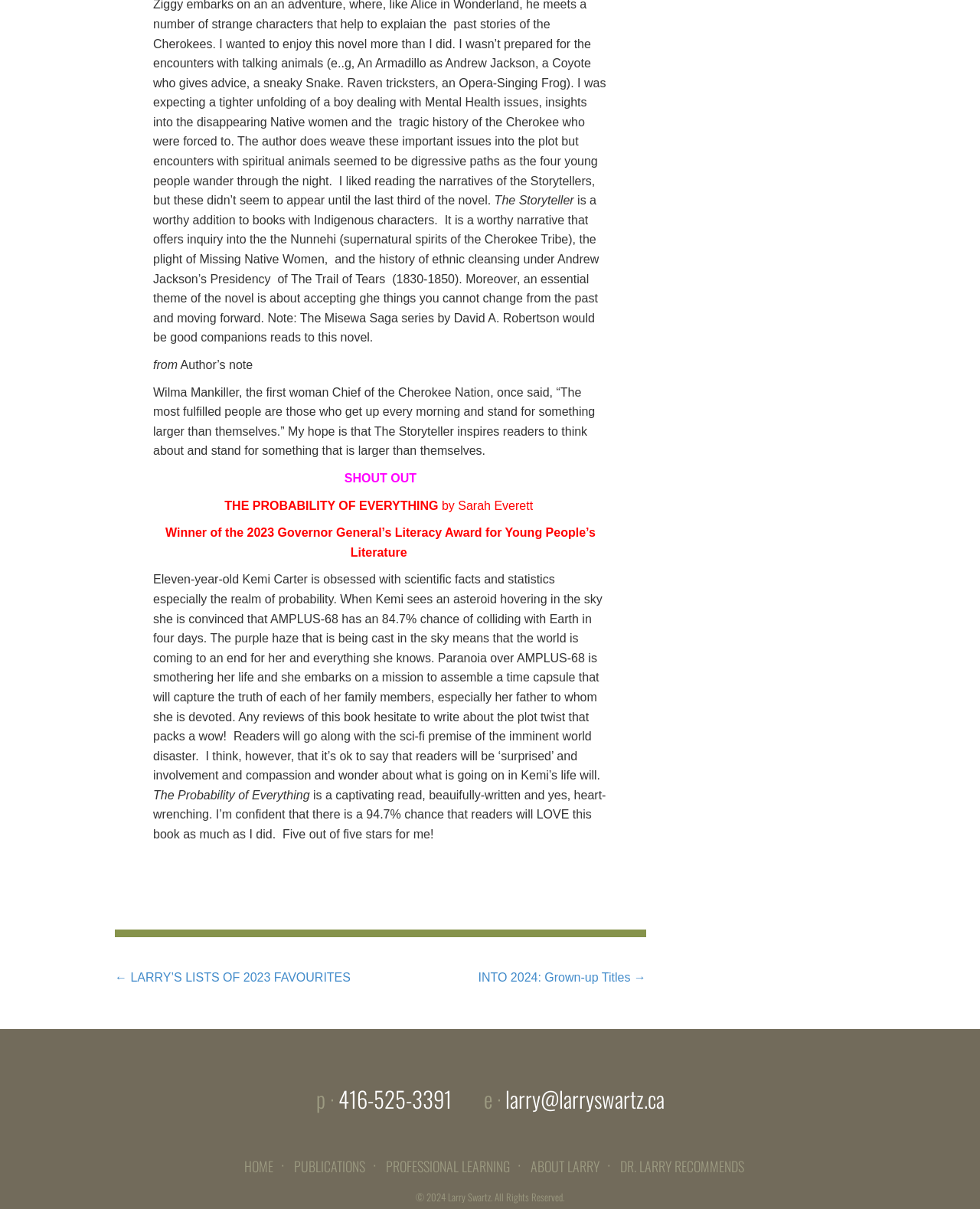Point out the bounding box coordinates of the section to click in order to follow this instruction: "Sign up for ThriveFantasy".

None